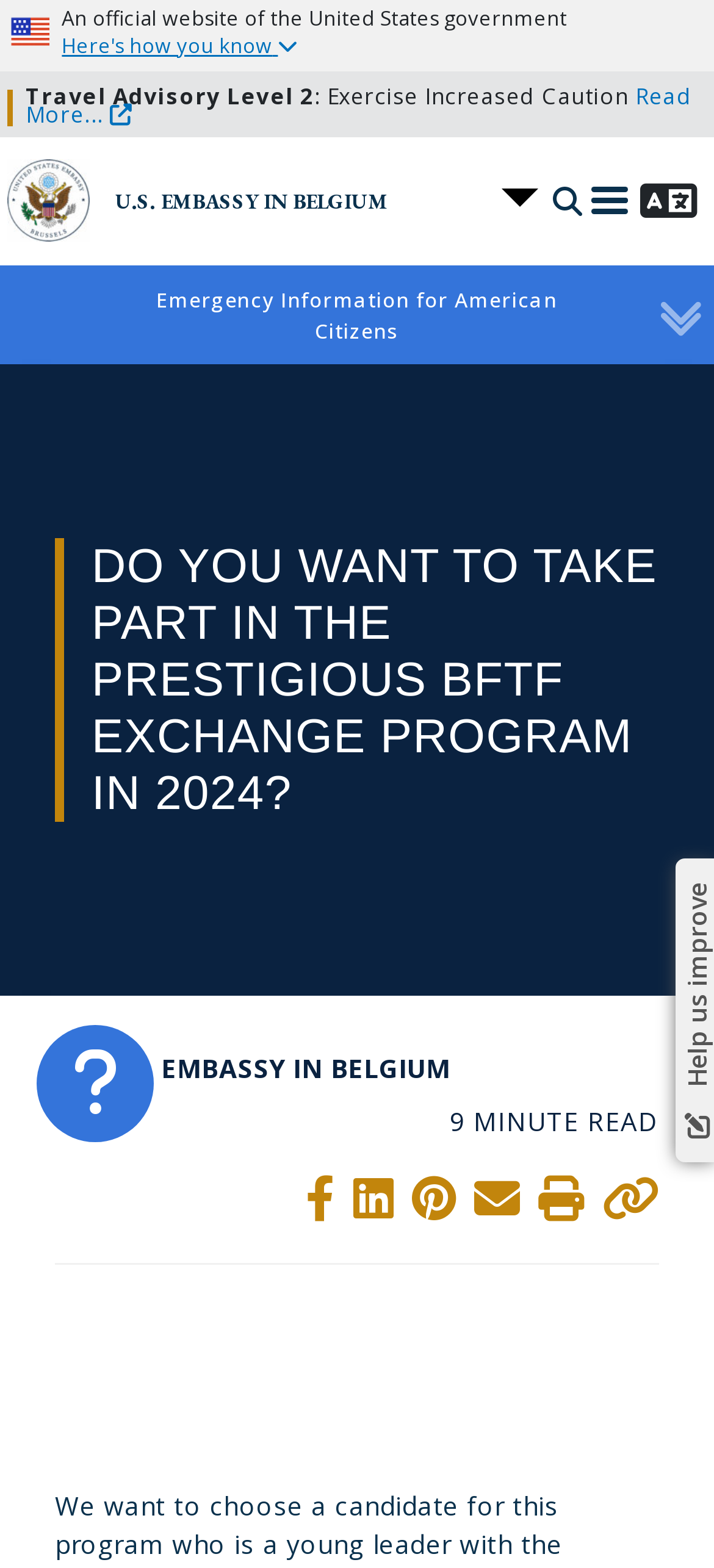Answer the question in a single word or phrase:
What is the name of the embassy?

U.S. Embassy in Belgium